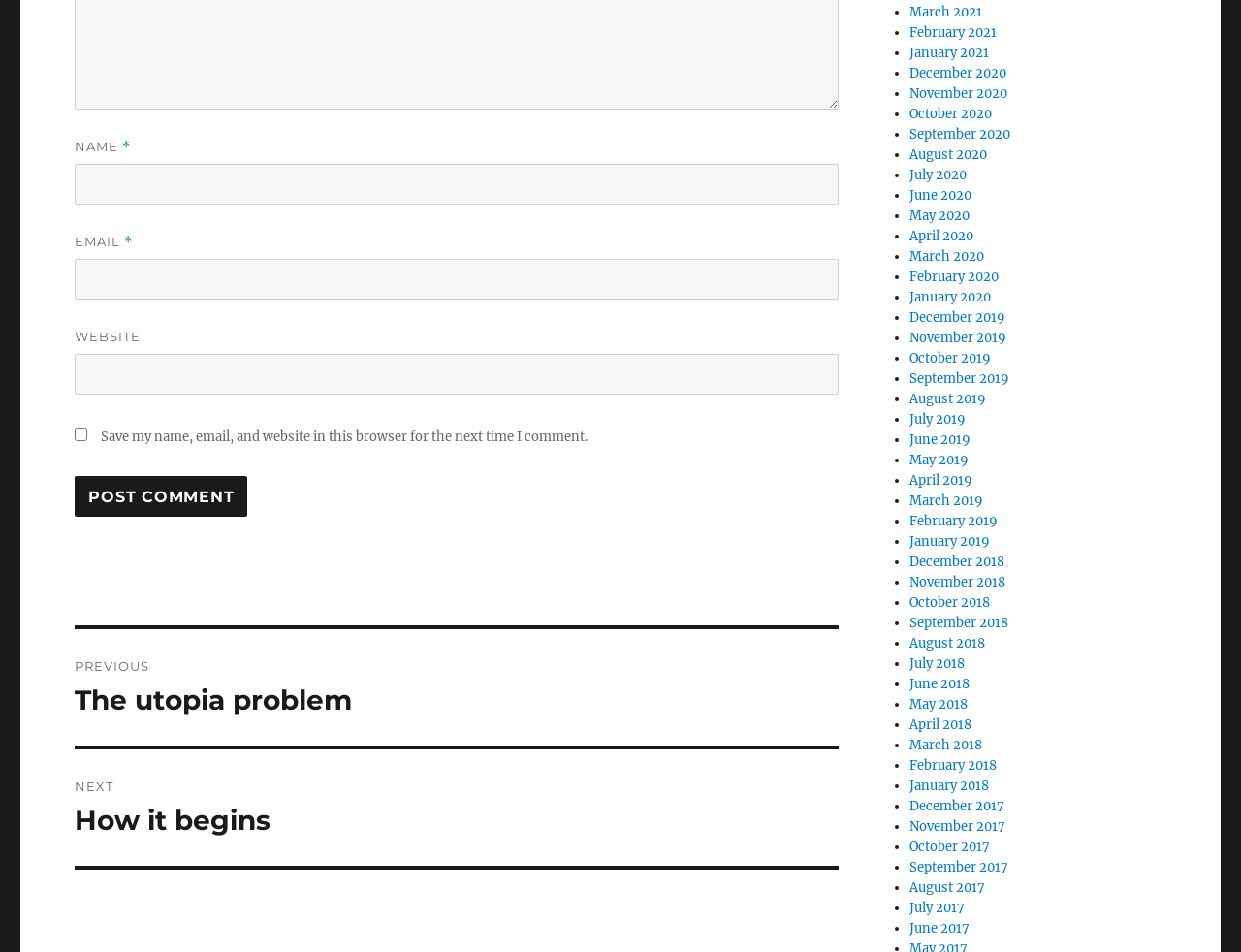Using the information in the image, could you please answer the following question in detail:
What is the purpose of the checkbox?

The checkbox is labeled 'Save my name, email, and website in this browser for the next time I comment.' This indicates that its purpose is to save the commenter's information for future use.